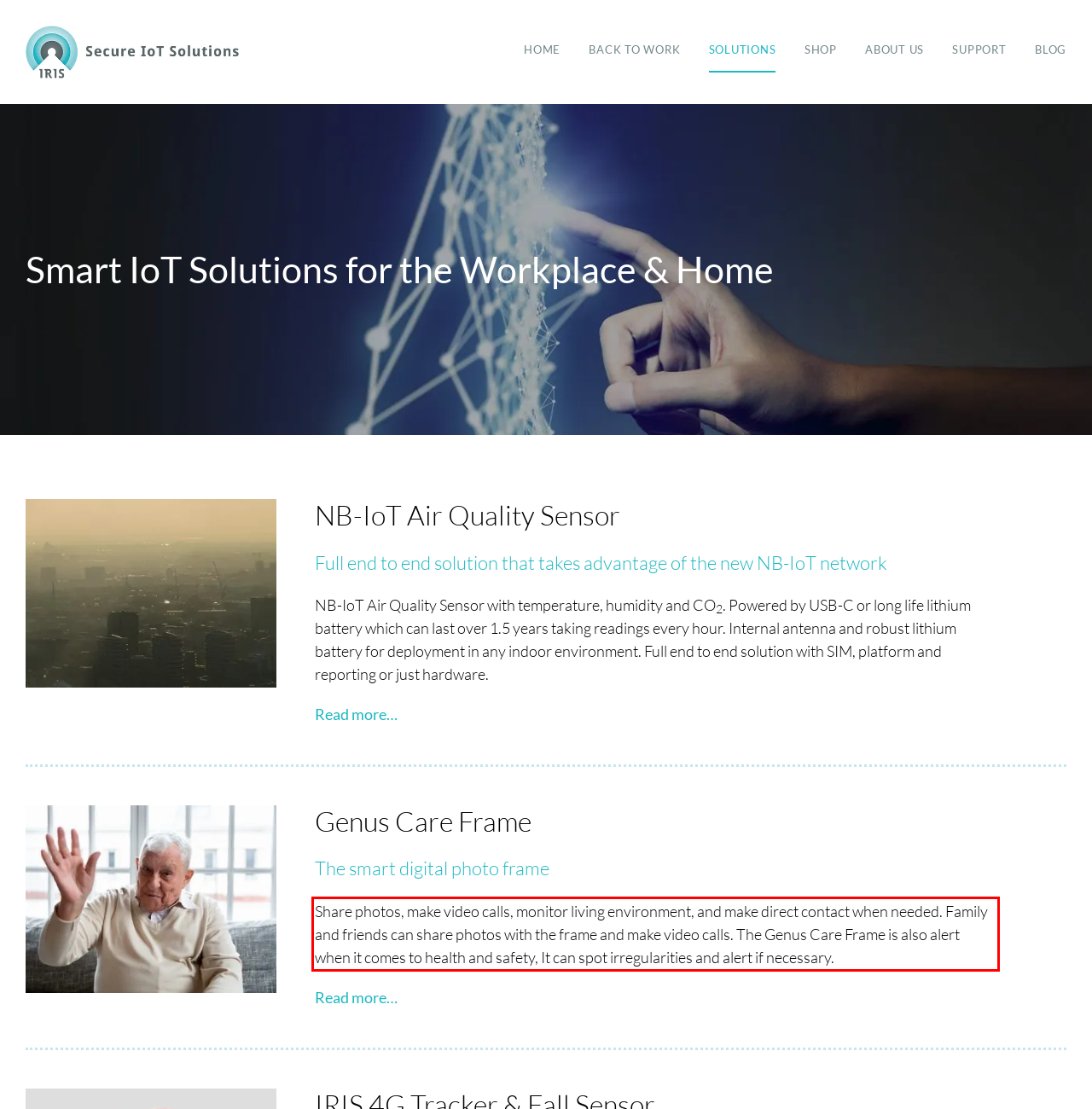You have a screenshot with a red rectangle around a UI element. Recognize and extract the text within this red bounding box using OCR.

Share photos, make video calls, monitor living environment, and make direct contact when needed. Family and friends can share photos with the frame and make video calls. The Genus Care Frame is also alert when it comes to health and safety, It can spot irregularities and alert if necessary.